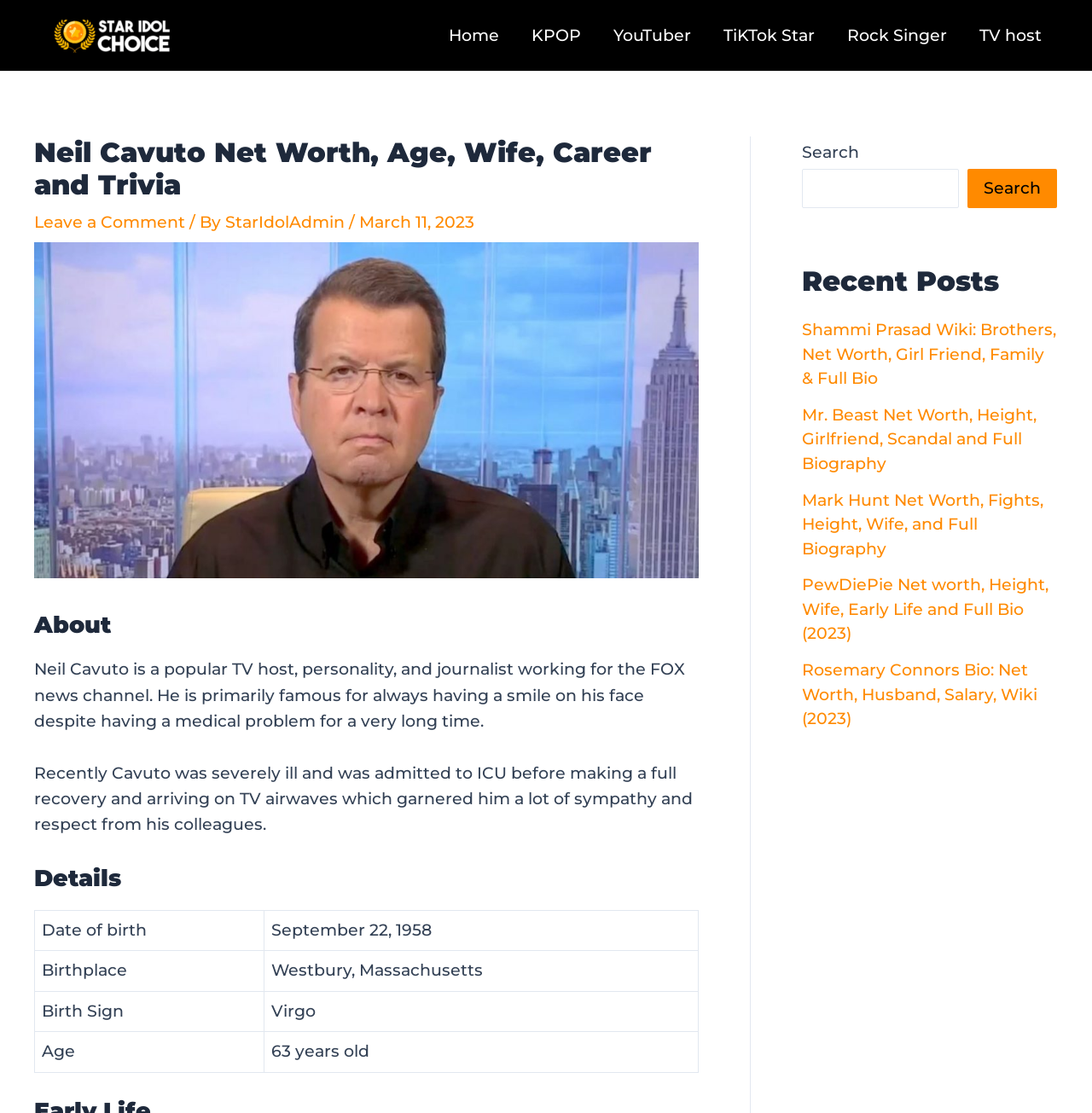Show the bounding box coordinates for the HTML element as described: "TiKTok Star".

[0.648, 0.001, 0.761, 0.062]